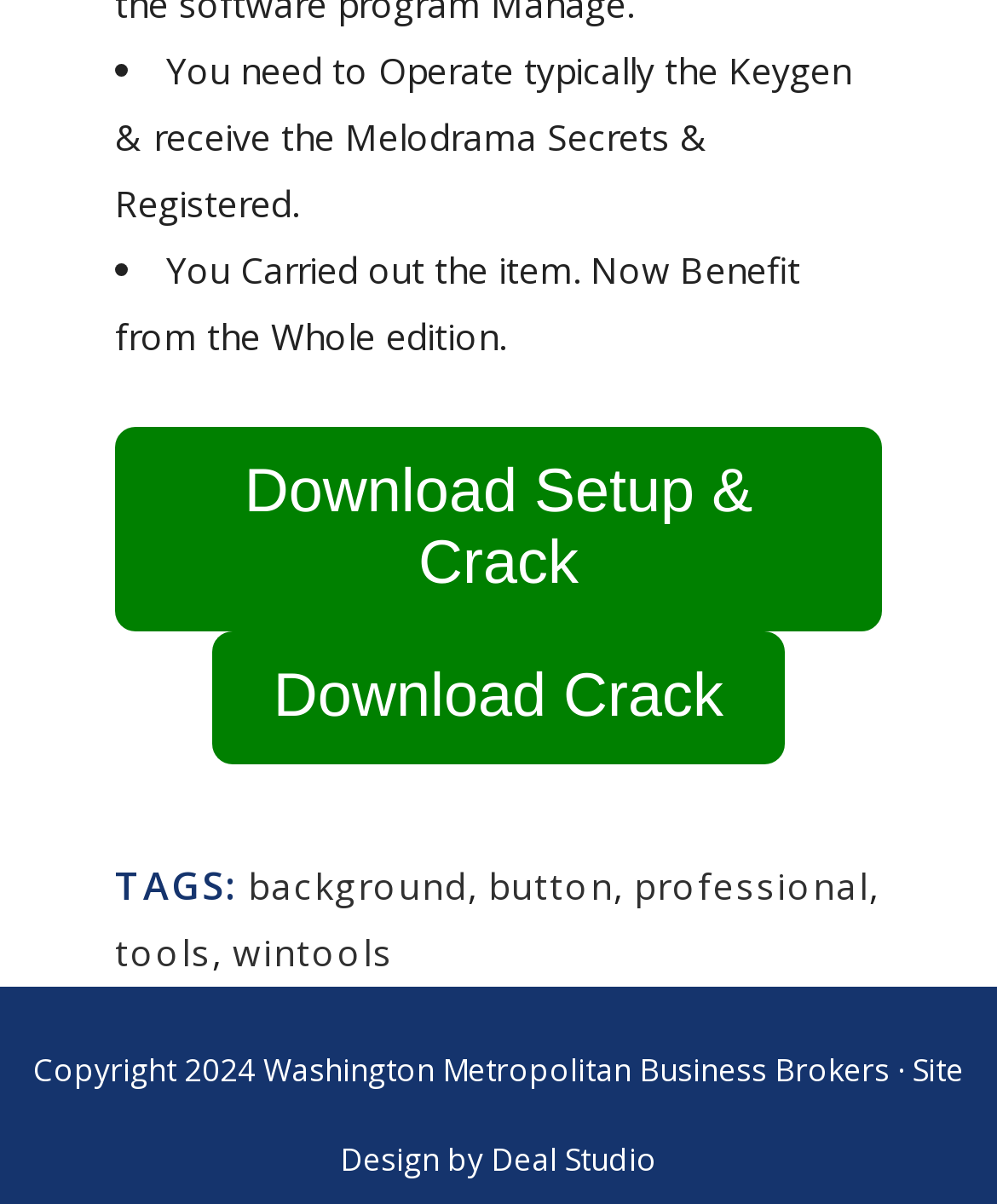Please predict the bounding box coordinates (top-left x, top-left y, bottom-right x, bottom-right y) for the UI element in the screenshot that fits the description: Download Setup & Crack

[0.115, 0.354, 0.885, 0.523]